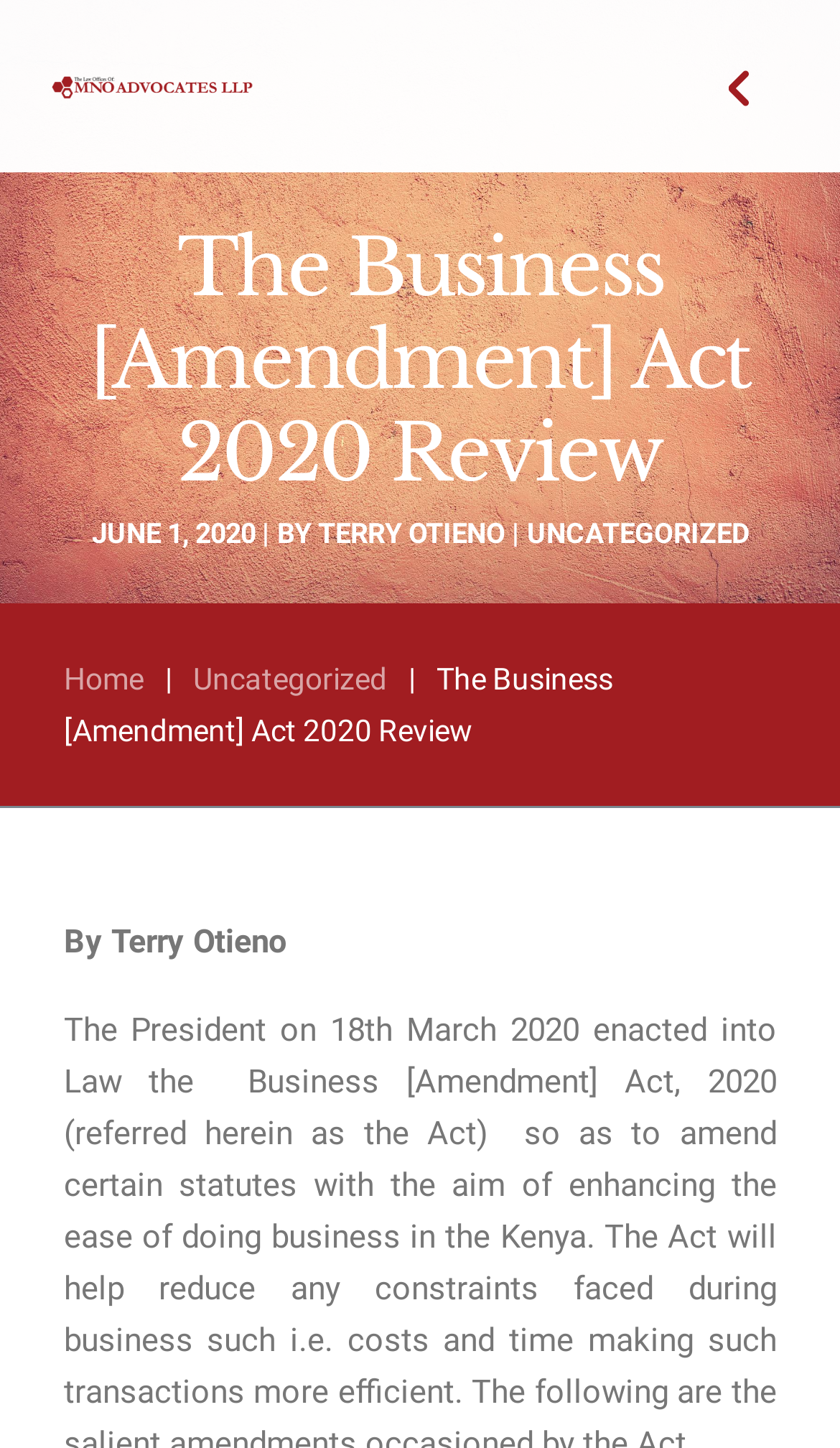Refer to the image and provide an in-depth answer to the question:
Is there a logo on the webpage?

The presence of a logo can be determined by looking at the top-left corner of the webpage, where an image with the text 'logo' is located.